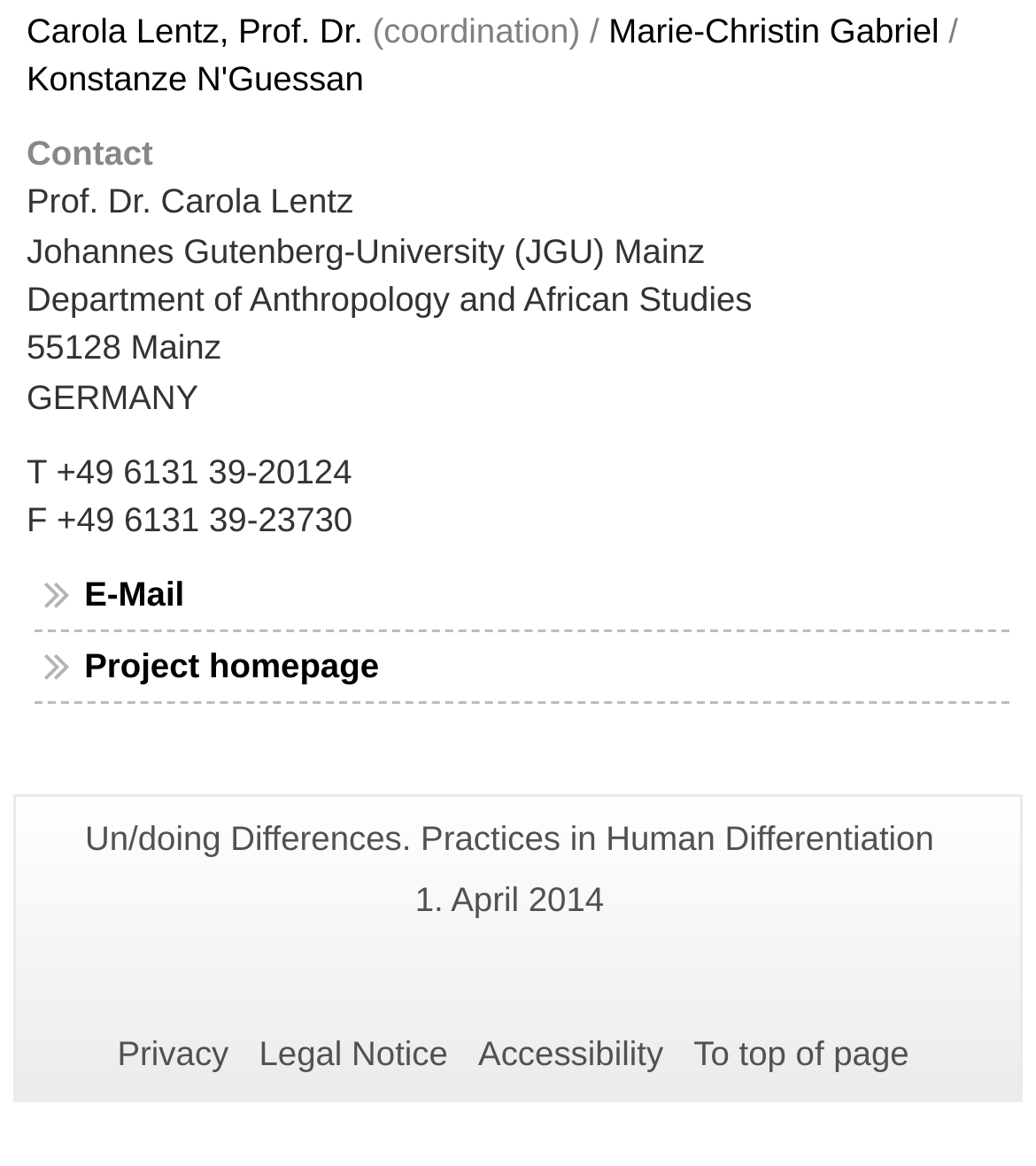What is the department of Carola Lentz?
Utilize the image to construct a detailed and well-explained answer.

I found the answer by looking at the text 'Department of Anthropology and African Studies' which is located under the 'Contact' section, indicating that Carola Lentz is affiliated with this department.